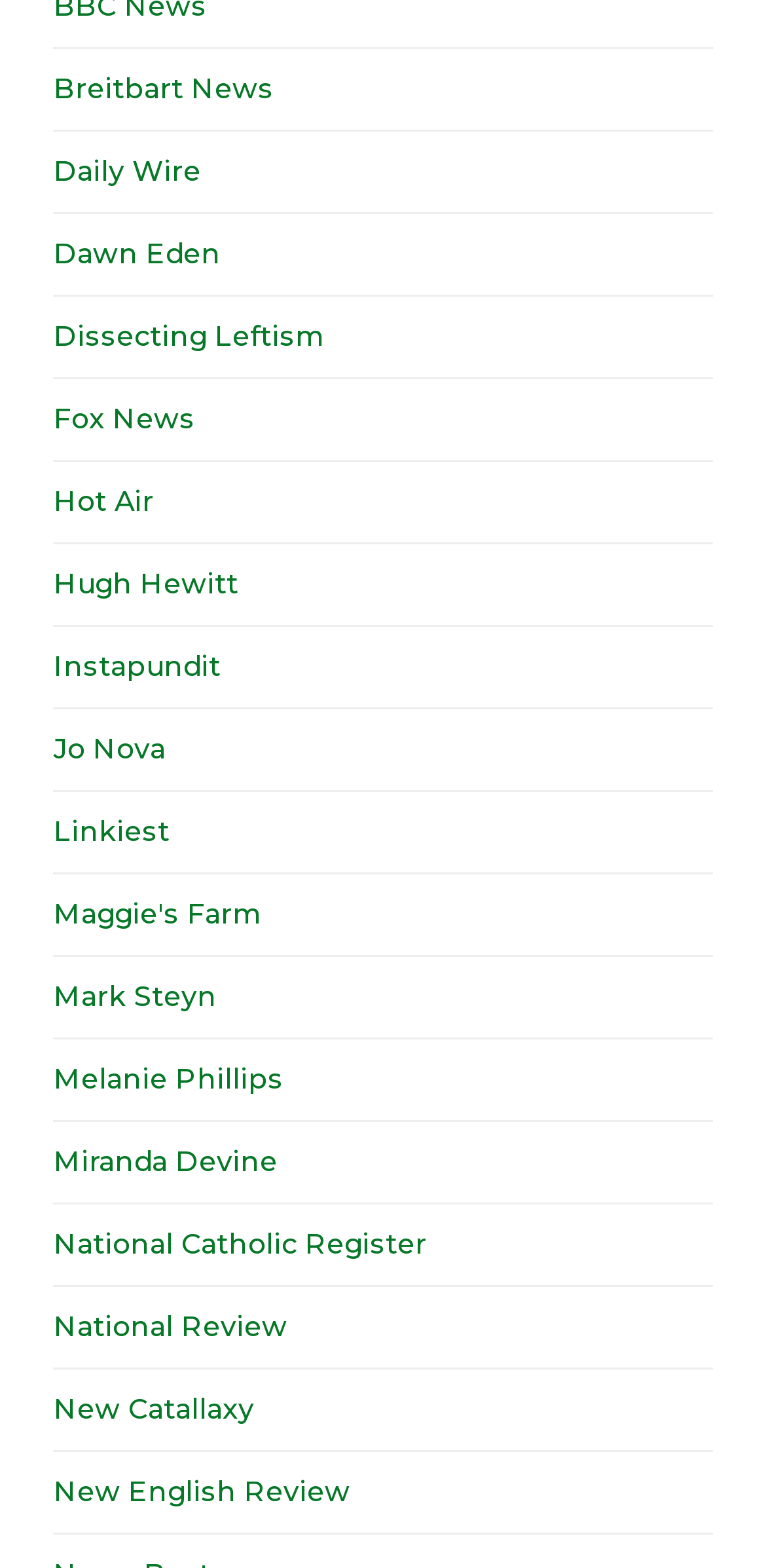Bounding box coordinates are given in the format (top-left x, top-left y, bottom-right x, bottom-right y). All values should be floating point numbers between 0 and 1. Provide the bounding box coordinate for the UI element described as: Instapundit

[0.07, 0.414, 0.288, 0.437]